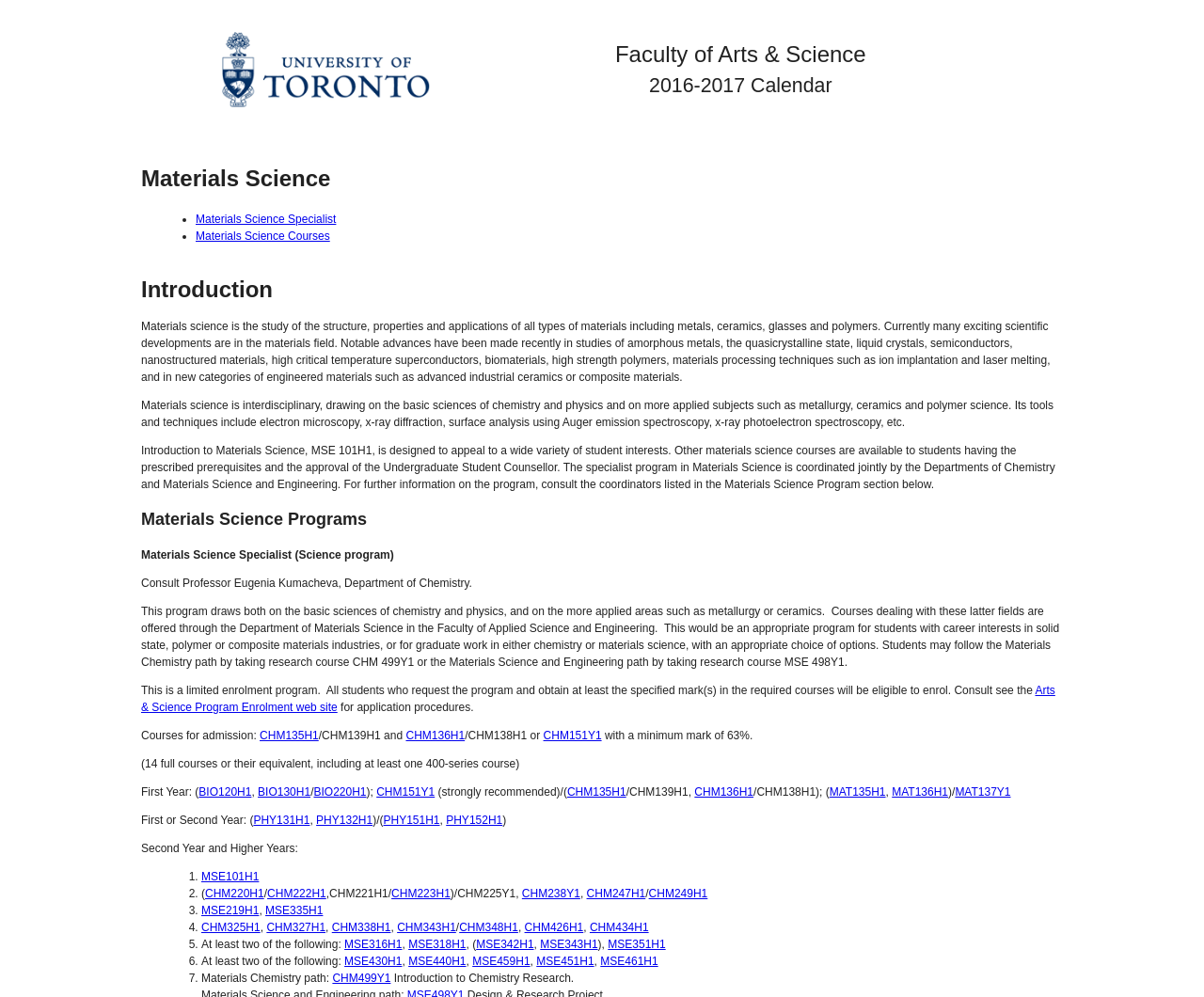Find the bounding box of the UI element described as follows: "Materials Science Courses".

[0.162, 0.23, 0.274, 0.244]